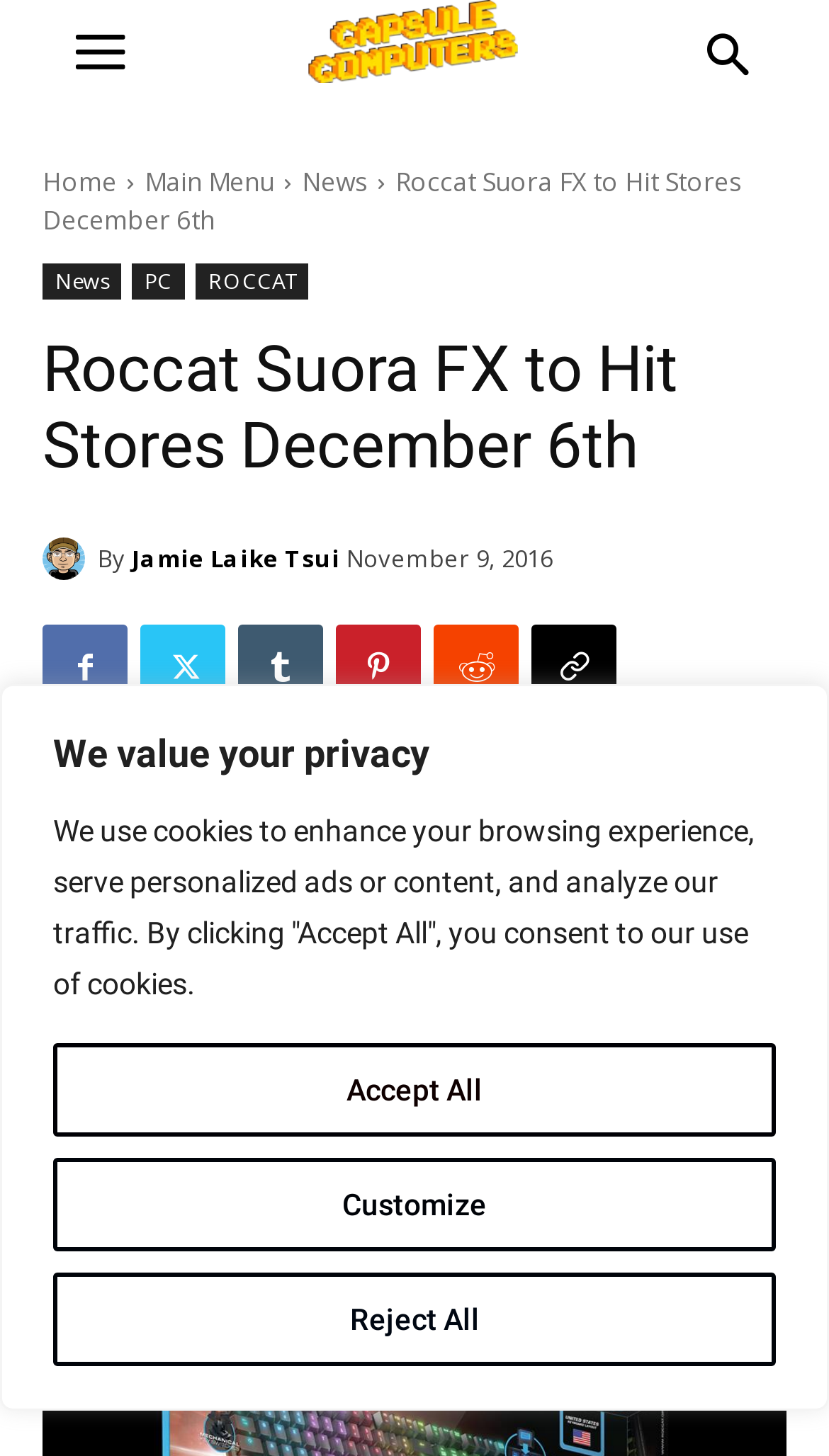Please specify the coordinates of the bounding box for the element that should be clicked to carry out this instruction: "Go to the 'About Us' page". The coordinates must be four float numbers between 0 and 1, formatted as [left, top, right, bottom].

[0.051, 0.909, 0.259, 0.969]